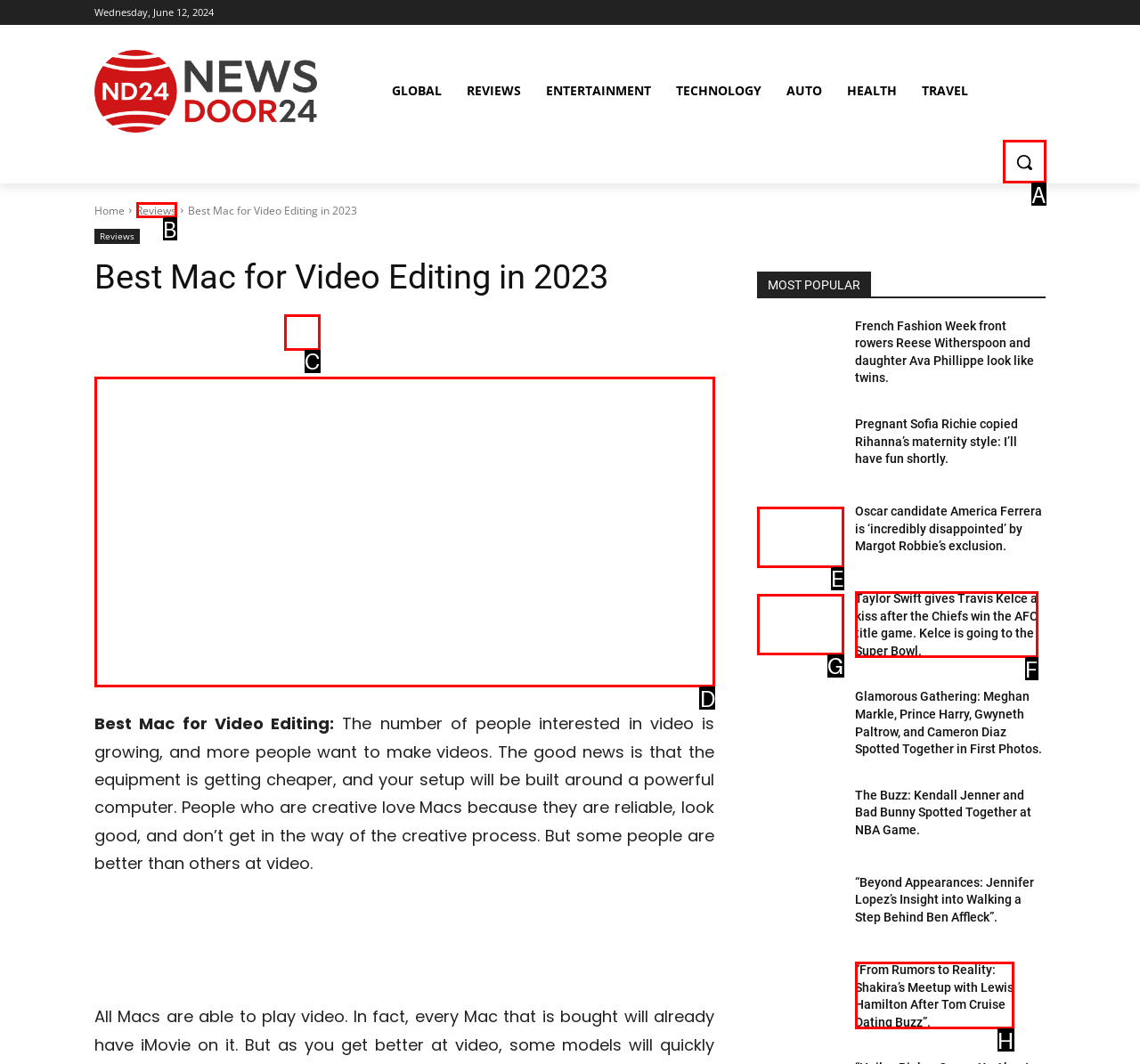Select the appropriate bounding box to fulfill the task: Read the article 'Best Mac for Video Editing' Respond with the corresponding letter from the choices provided.

D